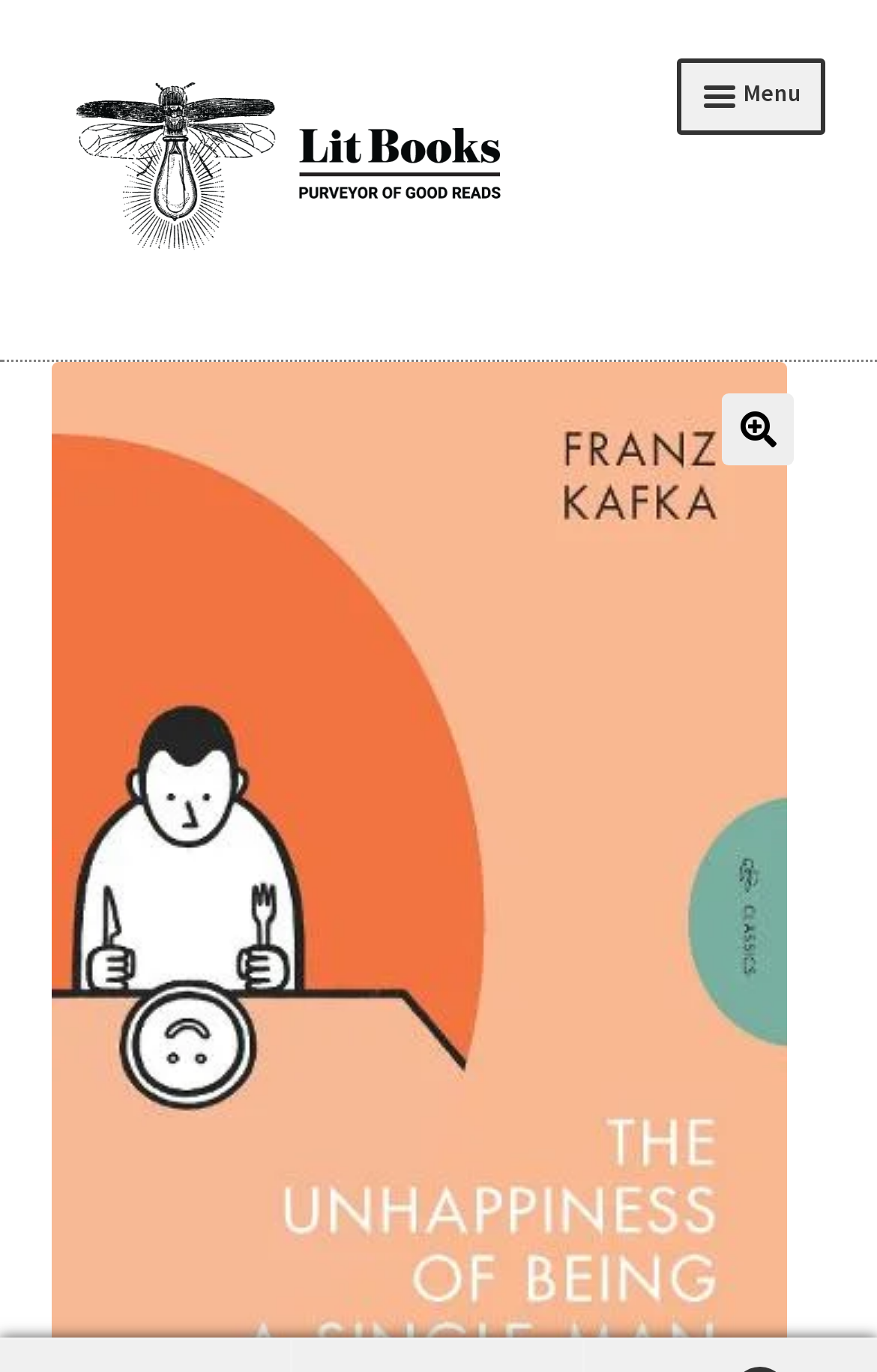What is the purpose of the 'Skip to navigation' link?
Respond to the question with a well-detailed and thorough answer.

The 'Skip to navigation' link is likely intended to allow users to bypass the main content of the webpage and directly access the navigation section, which is a common accessibility feature.